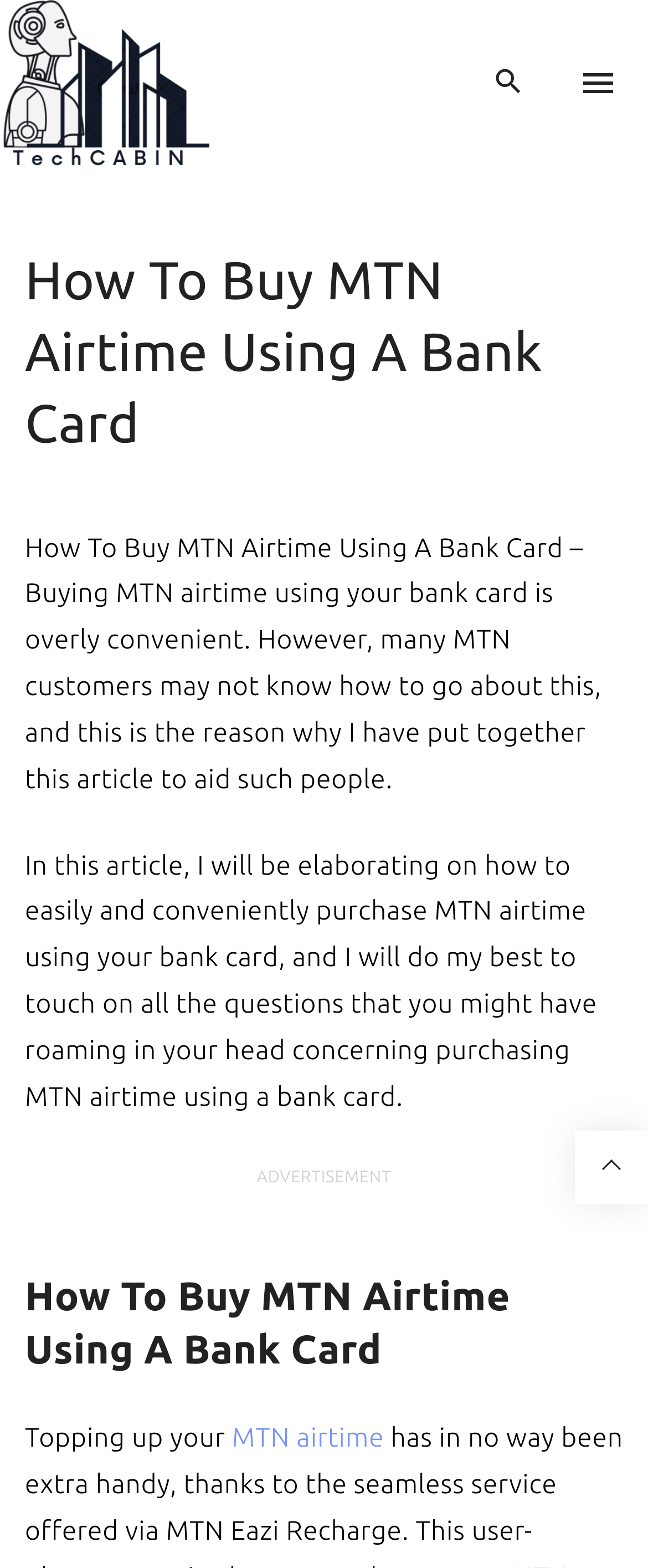What is the name of the website?
Using the picture, provide a one-word or short phrase answer.

Tech Cabin